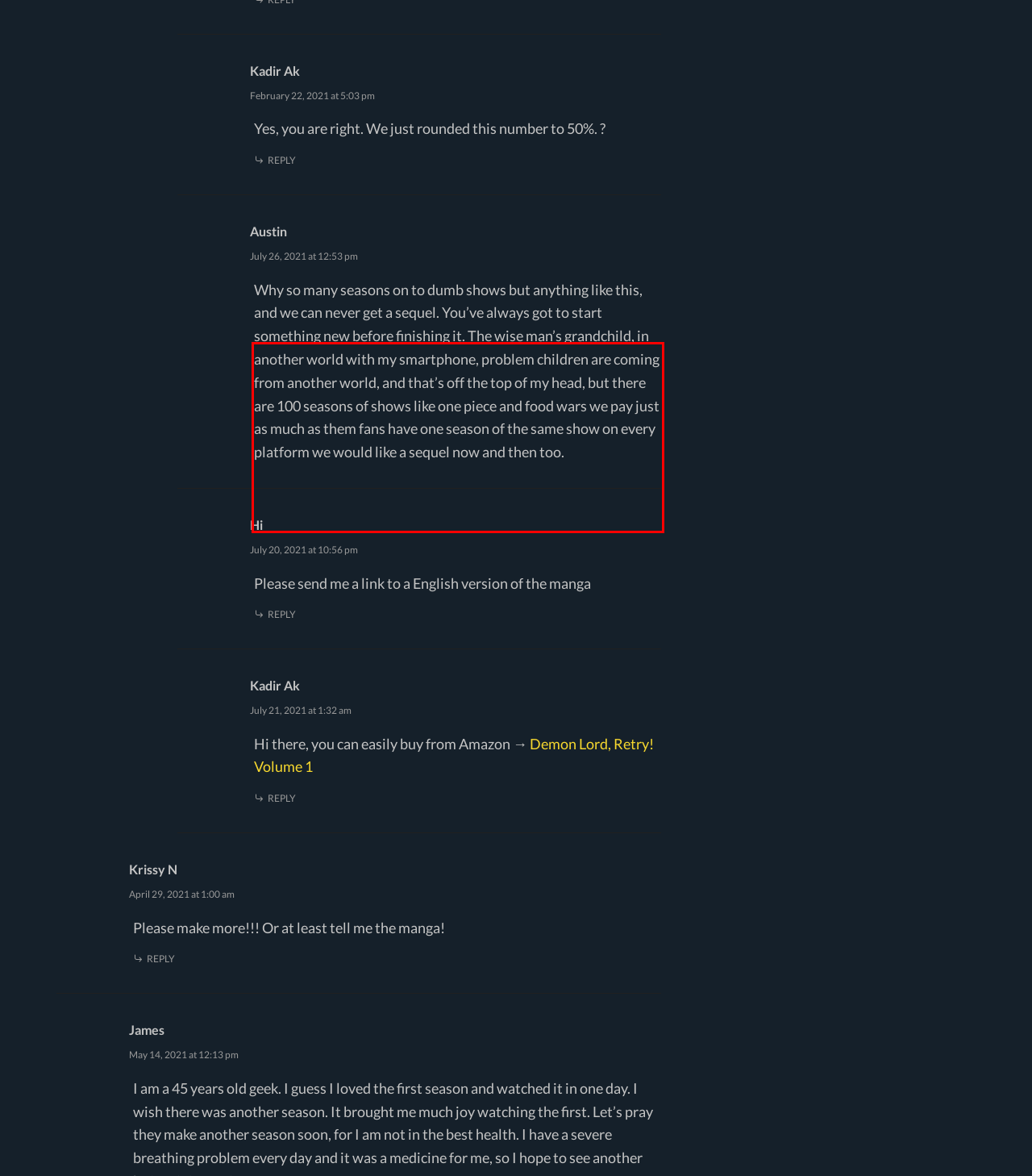By examining the provided screenshot of a webpage, recognize the text within the red bounding box and generate its text content.

Why so many seasons on to dumb shows but anything like this, and we can never get a sequel. You’ve always got to start something new before finishing it. The wise man’s grandchild, in another world with my smartphone, problem children are coming from another world, and that’s off the top of my head, but there are 100 seasons of shows like one piece and food wars we pay just as much as them fans have one season of the same show on every platform we would like a sequel now and then too.